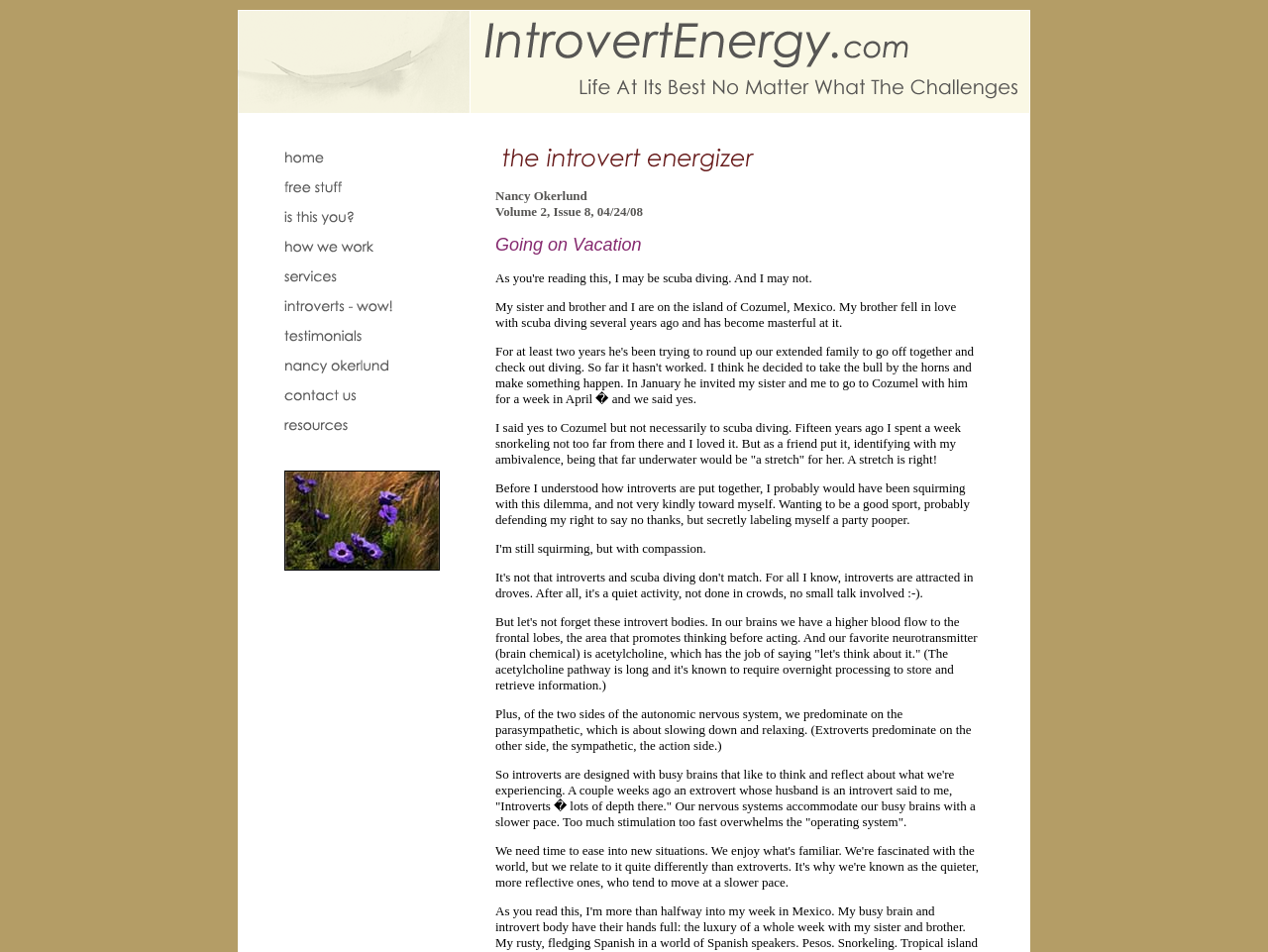Identify the bounding box for the given UI element using the description provided. Coordinates should be in the format (top-left x, top-left y, bottom-right x, bottom-right y) and must be between 0 and 1. Here is the description: alt="free stuff" name="freestuff1"

[0.188, 0.201, 0.344, 0.216]